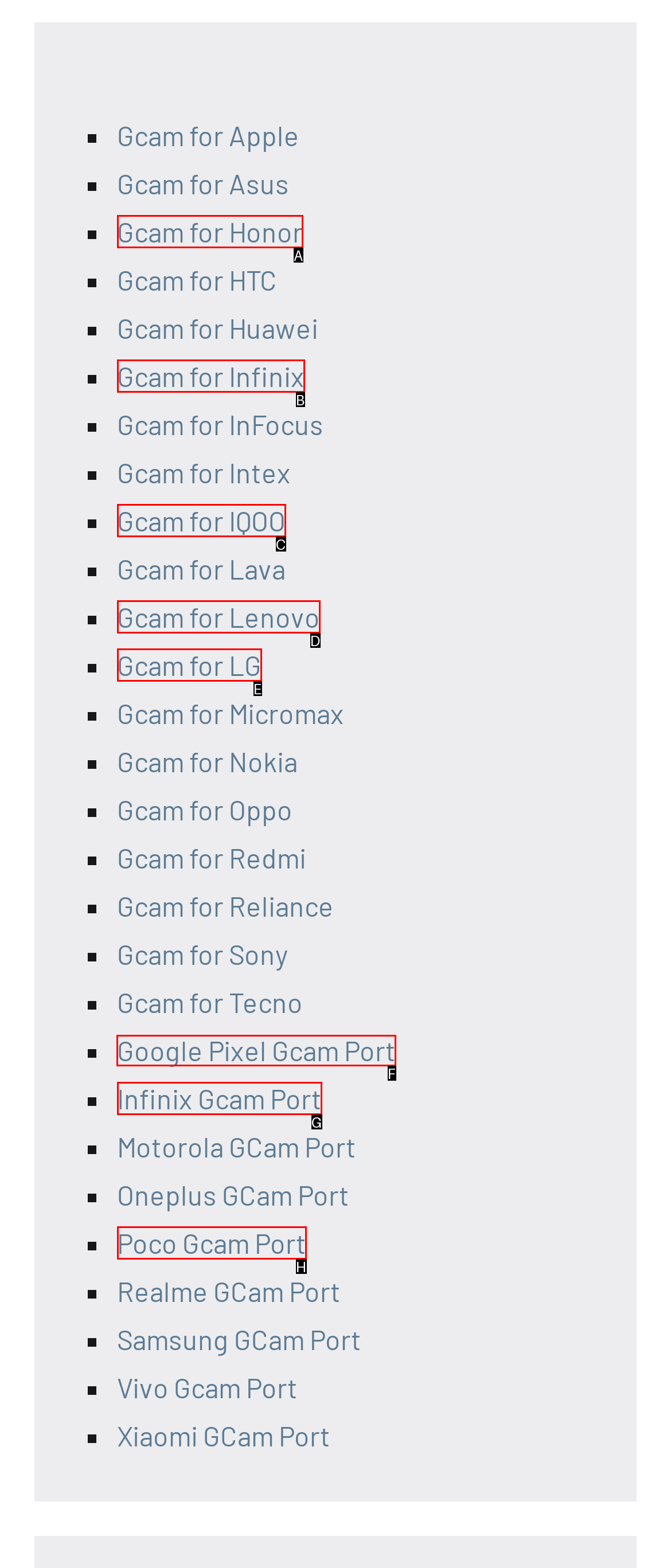Choose the HTML element to click for this instruction: Explore Google Pixel Gcam Port Answer with the letter of the correct choice from the given options.

F